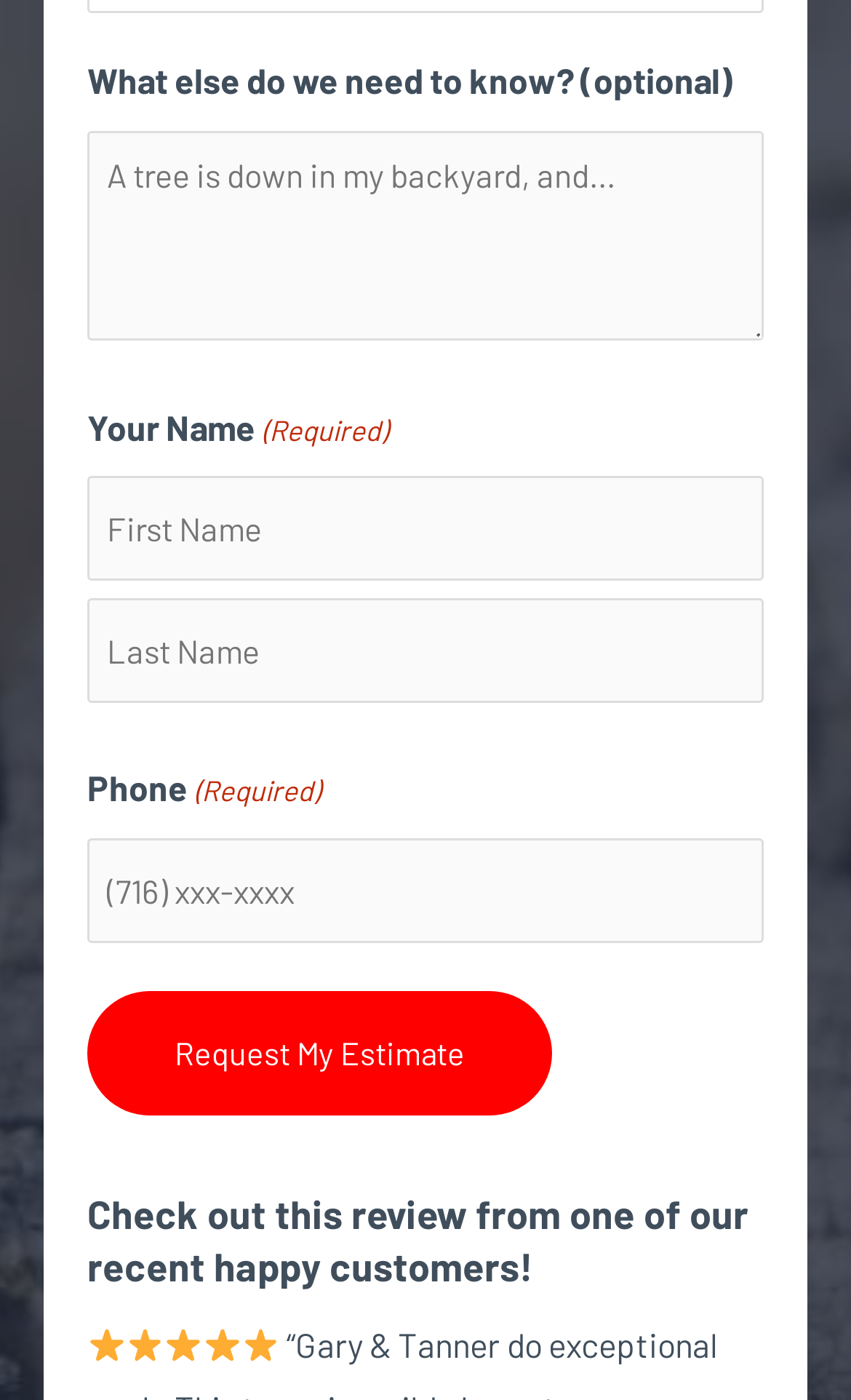Give the bounding box coordinates for this UI element: "parent_node: First name="input_1.3" placeholder="First Name"". The coordinates should be four float numbers between 0 and 1, arranged as [left, top, right, bottom].

[0.103, 0.331, 0.897, 0.406]